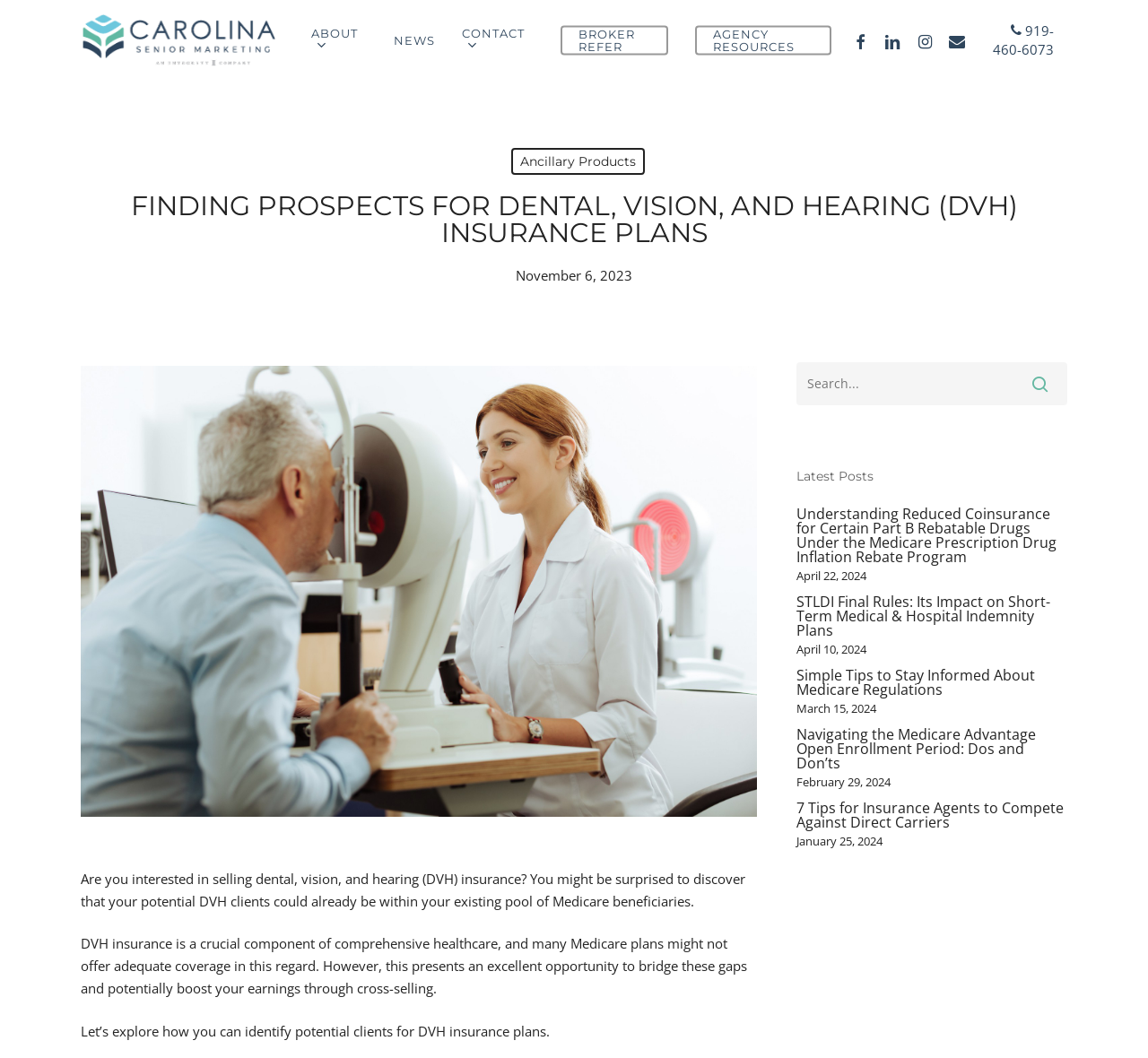Give a detailed account of the webpage.

The webpage is focused on providing information and resources for insurance agents and brokers, specifically related to Dental, Vision, and Hearing (DVH) insurance plans. 

At the top left, there is a logo of "Carolina Senior Marketing" accompanied by a link to the company's website. 

The main navigation menu is located at the top center, featuring links to "ABOUT", "NEWS", "CONTACT", "BROKER REFER", "AGENCY RESOURCES", and social media platforms like "FACEBOOK", "LINKEDIN", and "INSTAGRAM". 

On the top right, there is a phone number "919-460-6073" and an "EMAIL" link. 

Below the navigation menu, there is a prominent heading "FINDING PROSPECTS FOR DENTAL, VISION, AND HEARING (DVH) INSURANCE PLANS" followed by a brief introduction to the importance of DVH insurance and its potential for cross-selling opportunities. 

To the right of the introduction, there is a search bar with a textbox and a button. 

Below the search bar, there is a section titled "Latest Posts" featuring a list of news articles or blog posts related to Medicare and insurance regulations, each with a title, date, and a brief summary. 

There are a total of 5 news articles, with titles such as "Understanding Reduced Coinsurance for Certain Part B Rebatable Drugs Under the Medicare Prescription Drug Inflation Rebate Program" and "7 Tips for Insurance Agents to Compete Against Direct Carriers".